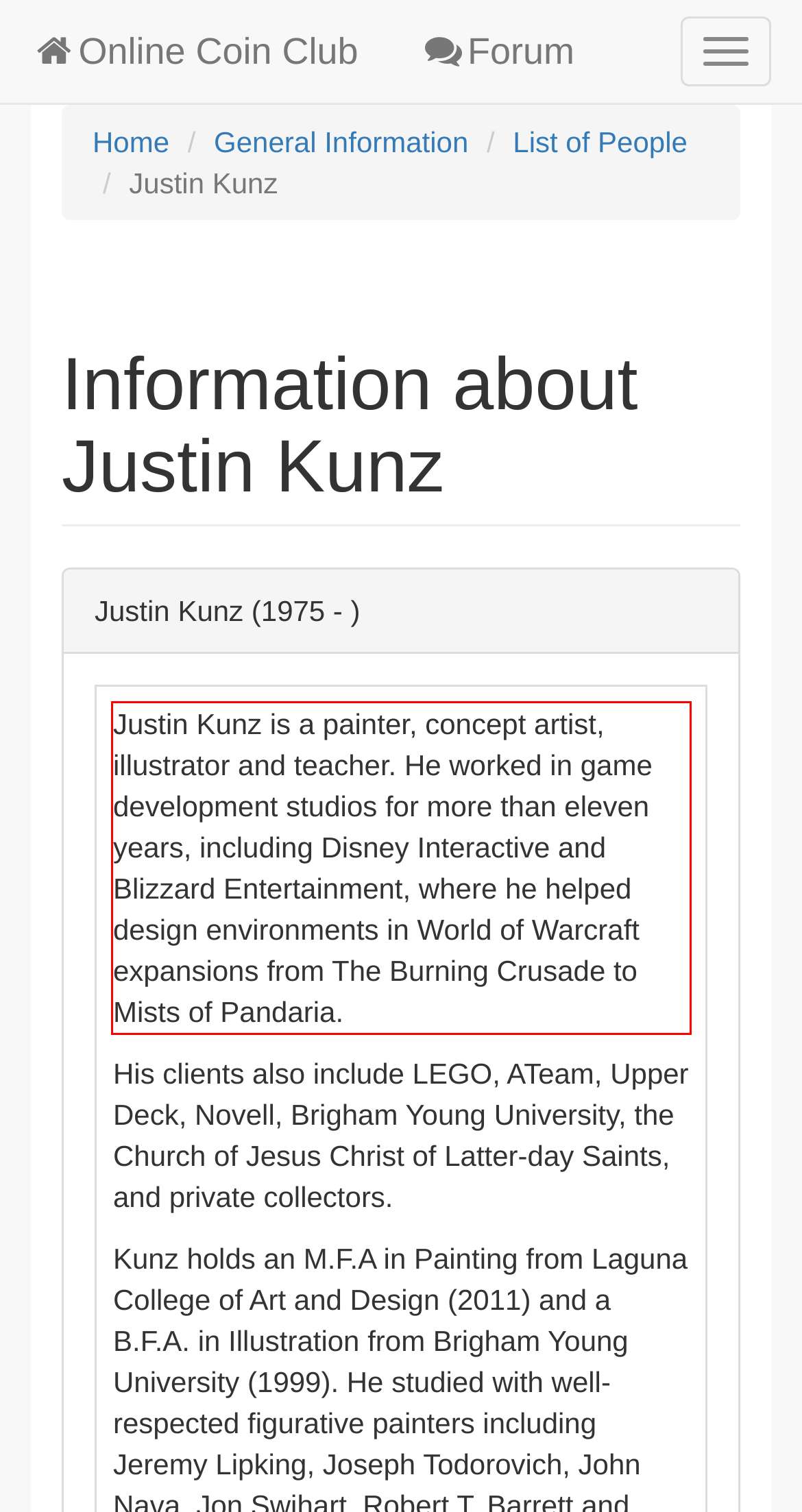Within the screenshot of the webpage, locate the red bounding box and use OCR to identify and provide the text content inside it.

Justin Kunz is a painter, concept artist, illustrator and teacher. He worked in game development studios for more than eleven years, including Disney Interactive and Blizzard Entertainment, where he helped design environments in World of Warcraft expansions from The Burning Crusade to Mists of Pandaria.